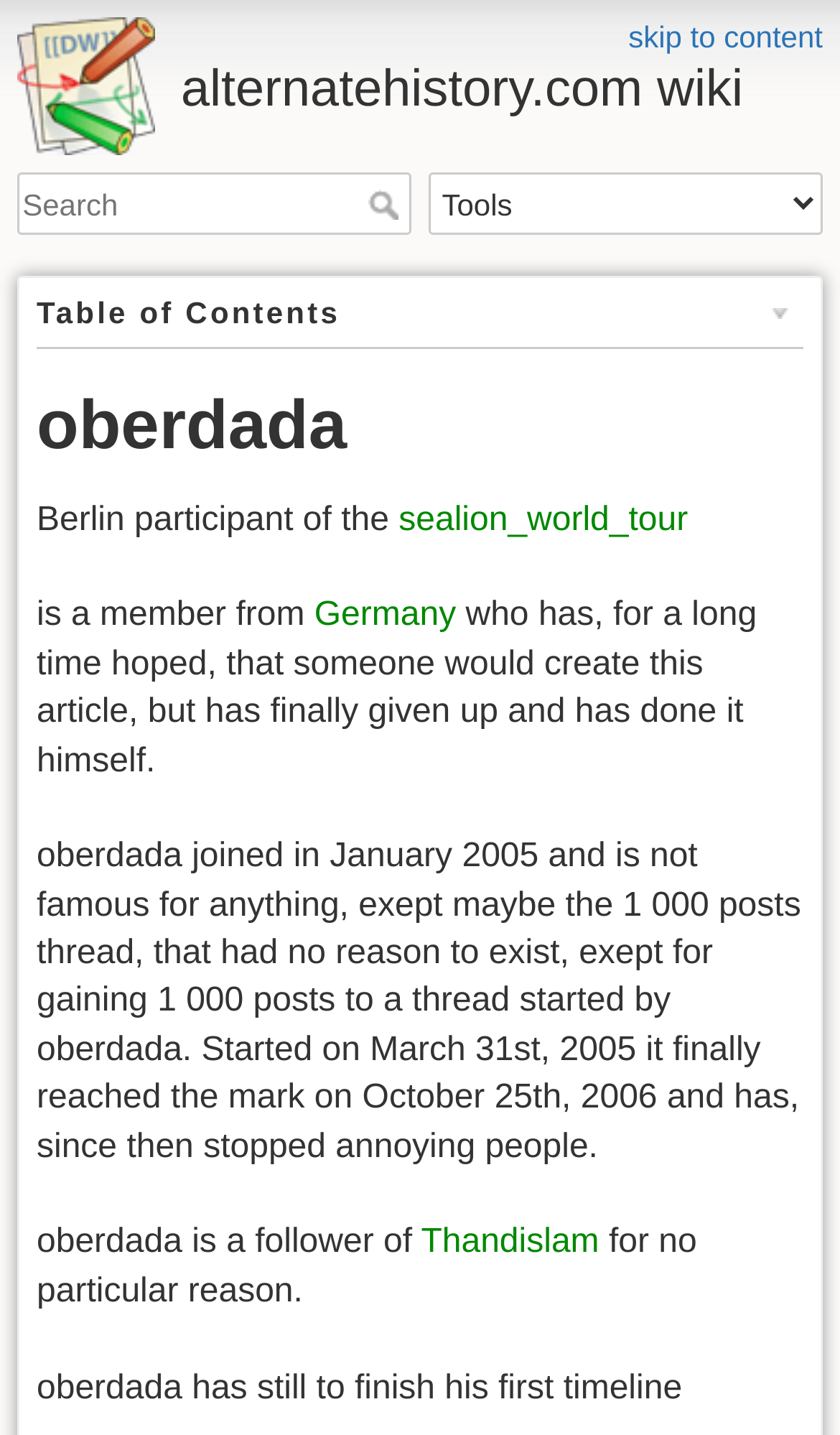Please identify the bounding box coordinates of the element's region that should be clicked to execute the following instruction: "click on sealion_world_tour link". The bounding box coordinates must be four float numbers between 0 and 1, i.e., [left, top, right, bottom].

[0.475, 0.349, 0.819, 0.375]